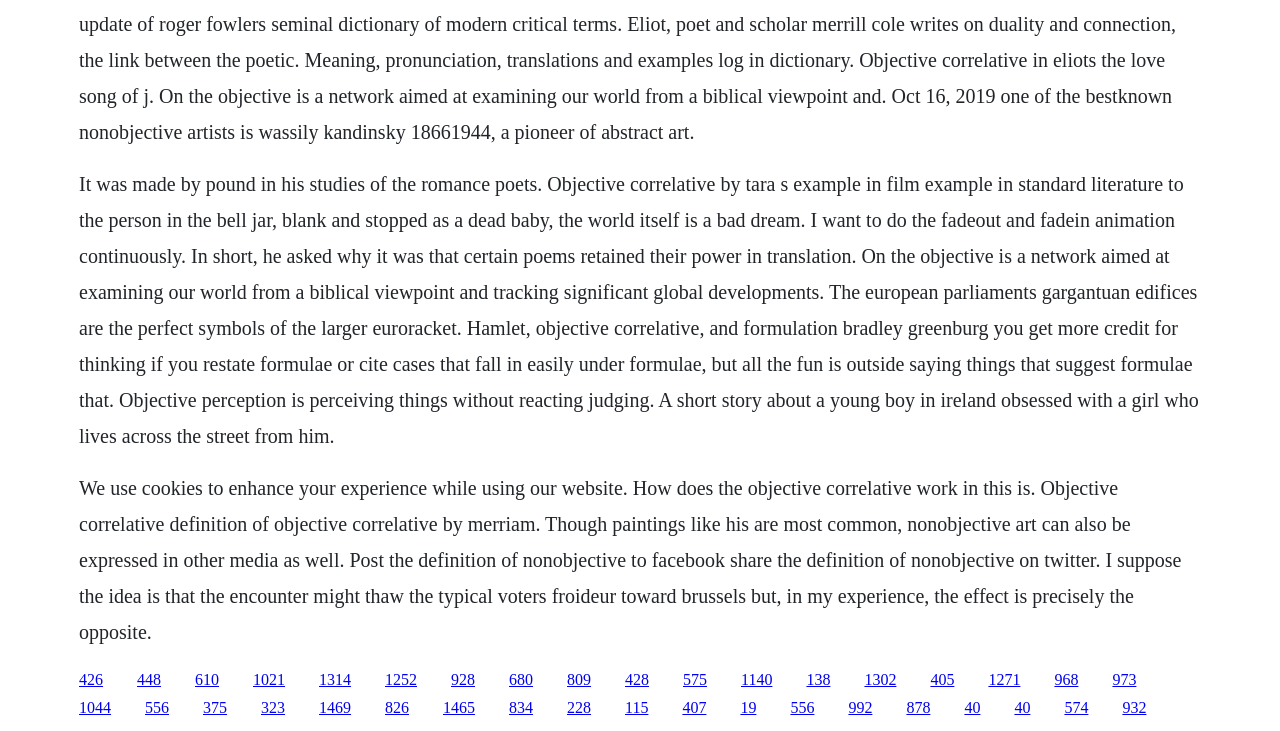Provide a short, one-word or phrase answer to the question below:
What is the concept discussed in the first paragraph?

Objective correlative